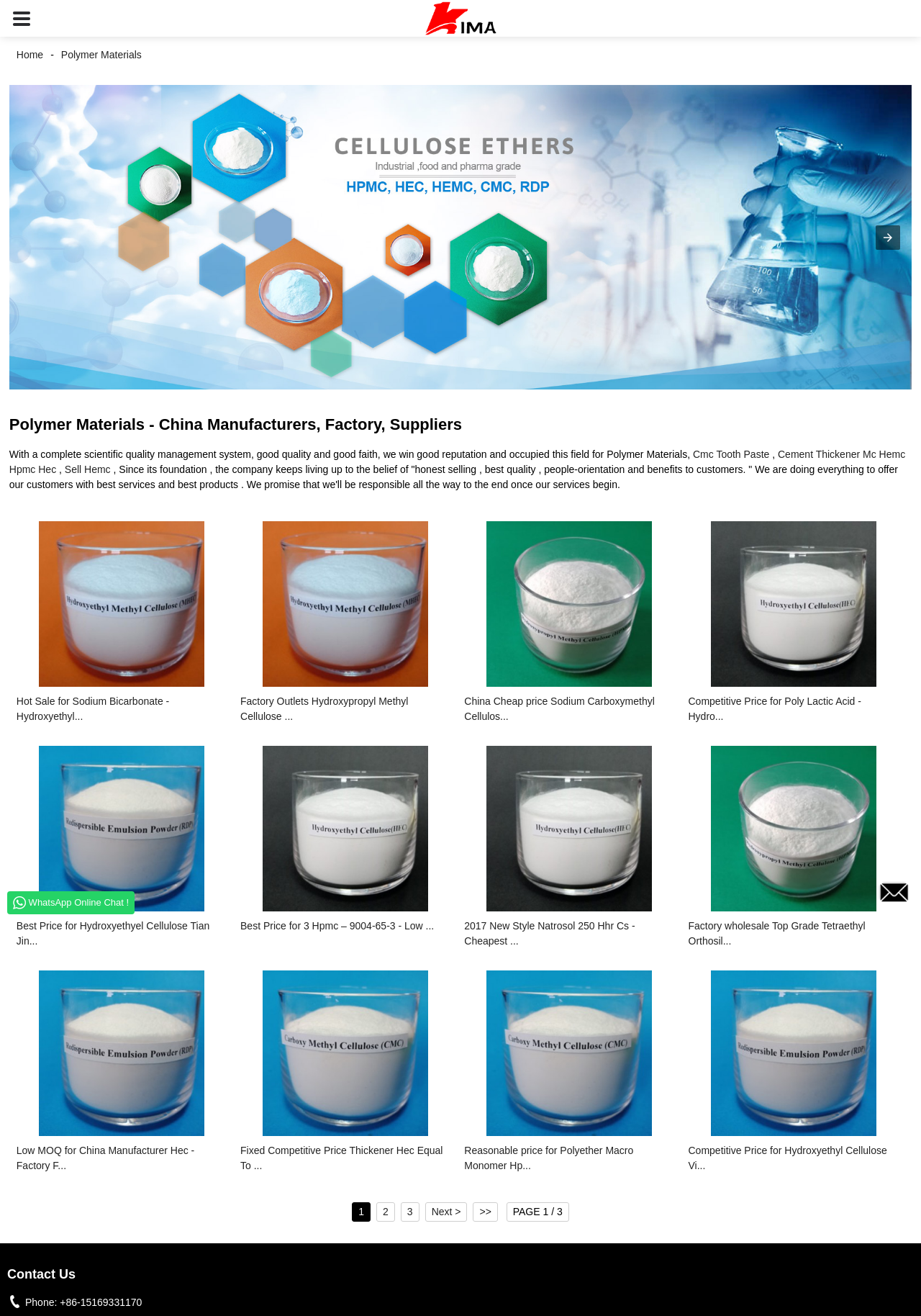What is the phone number of the company?
Provide a one-word or short-phrase answer based on the image.

+86-15169331170